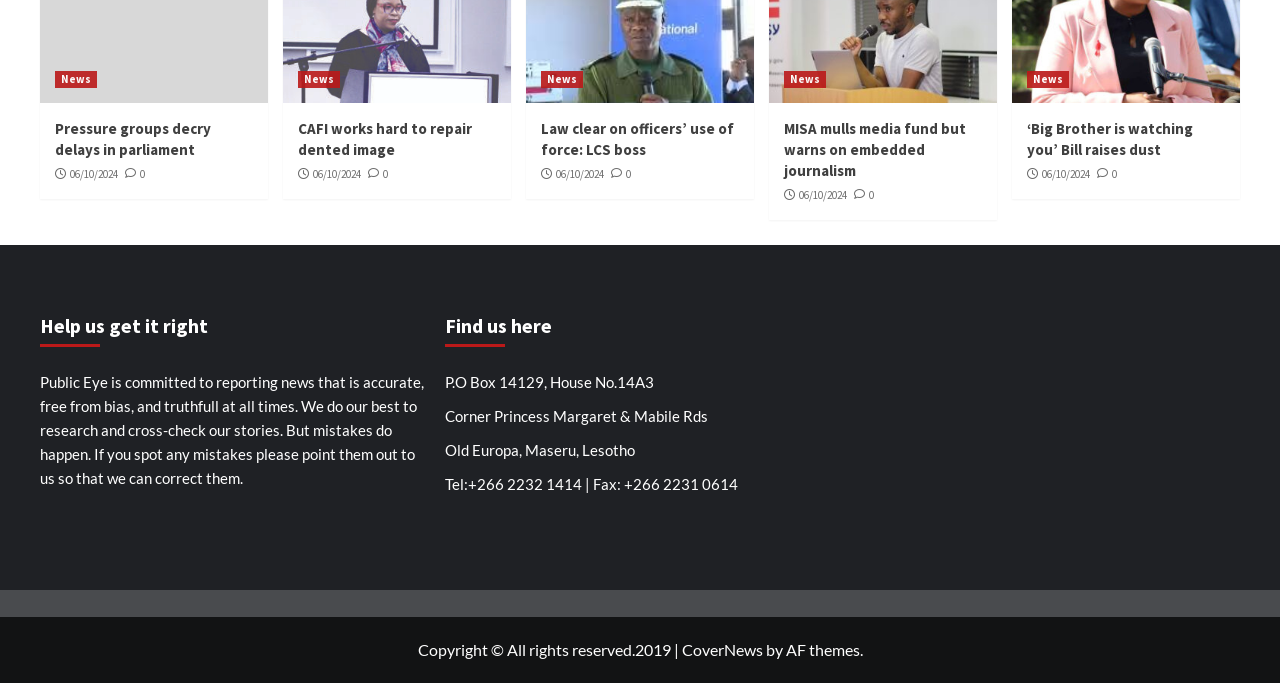Identify the bounding box coordinates of the region I need to click to complete this instruction: "View news dated 06/10/2024".

[0.055, 0.245, 0.092, 0.265]